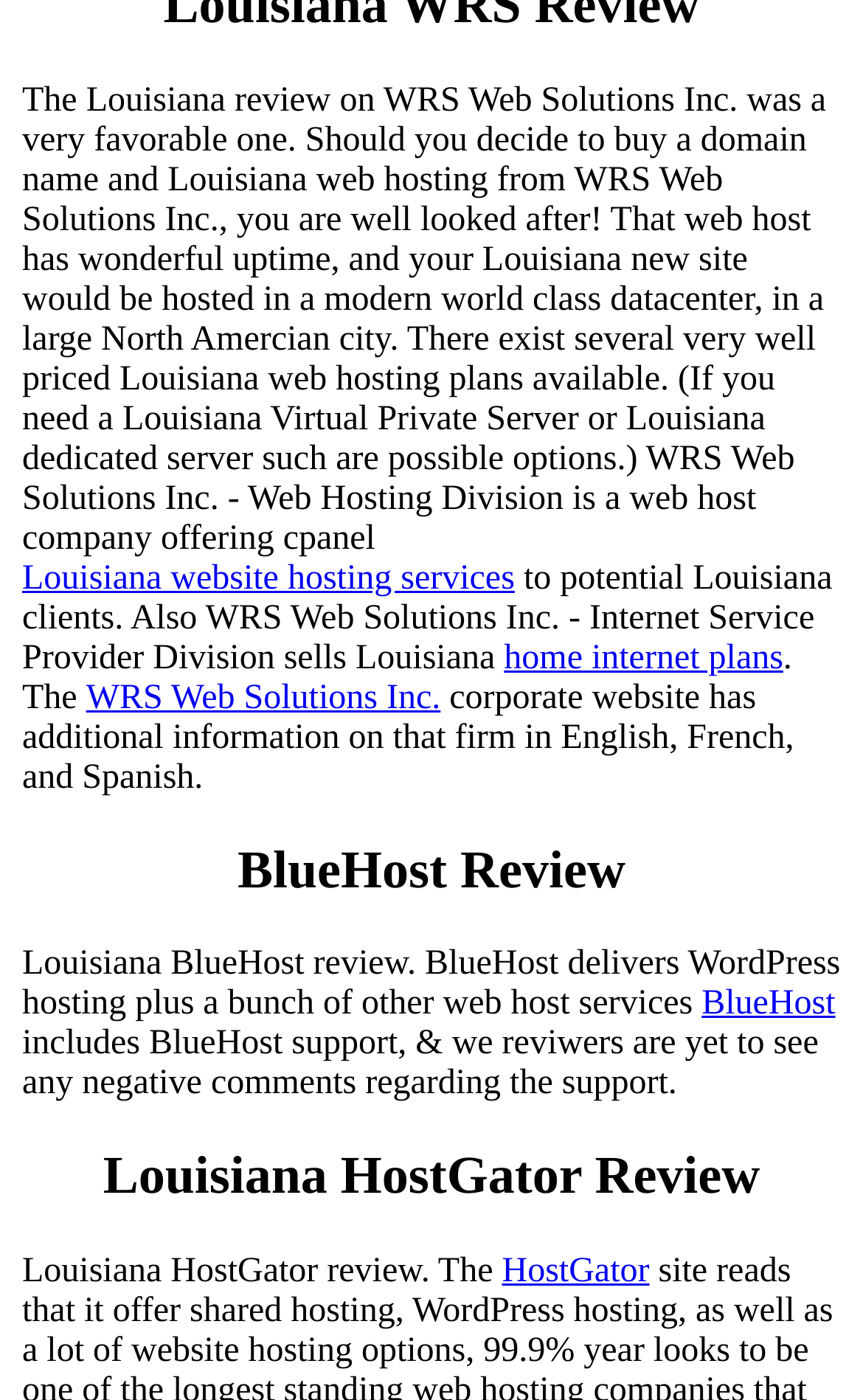What type of hosting does BlueHost deliver?
Using the image, provide a detailed and thorough answer to the question.

According to the text, BlueHost delivers WordPress hosting, which means they provide hosting services specifically designed for WordPress websites.